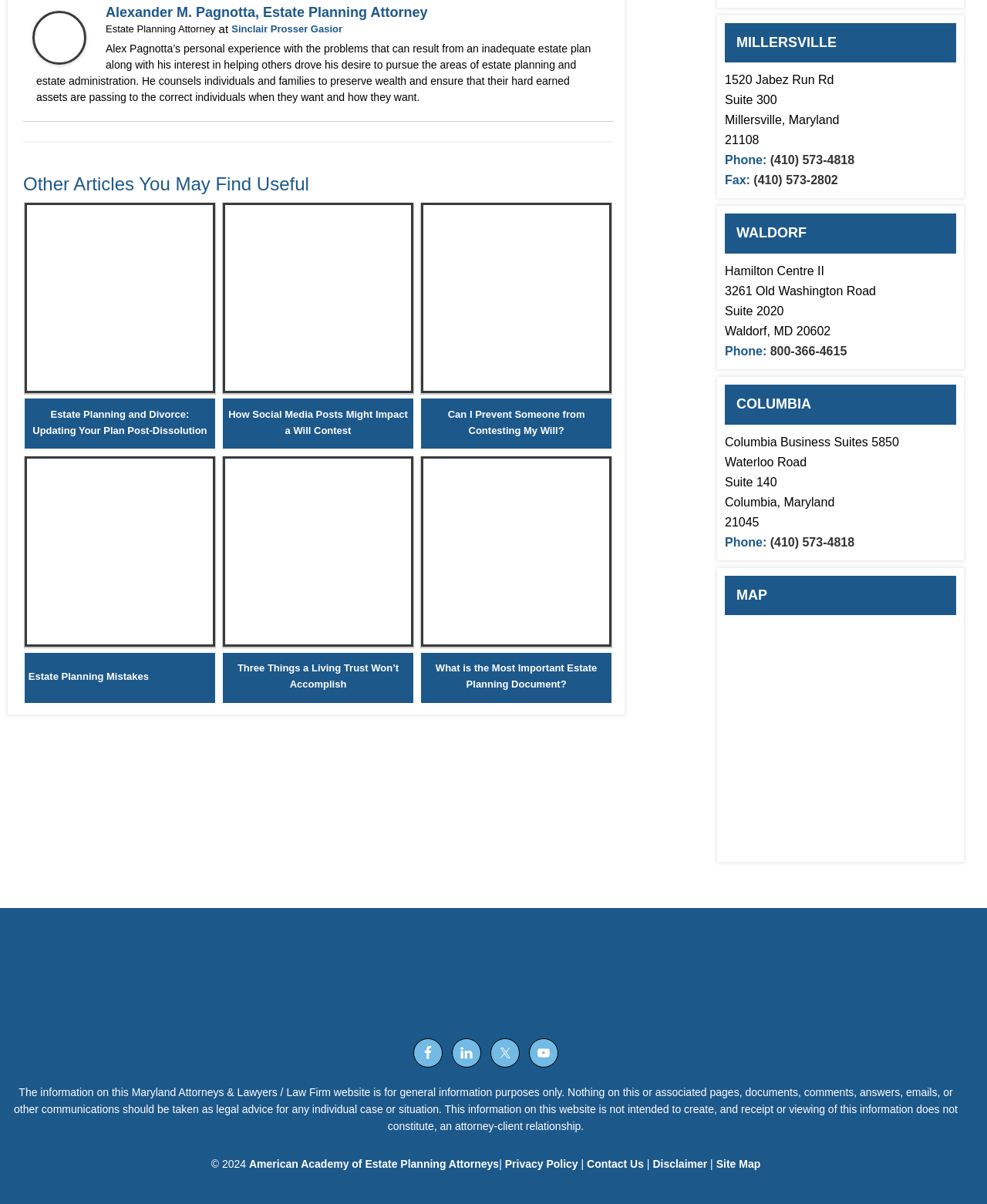Provide the bounding box coordinates of the UI element this sentence describes: "YouTube".

[0.536, 0.862, 0.566, 0.887]